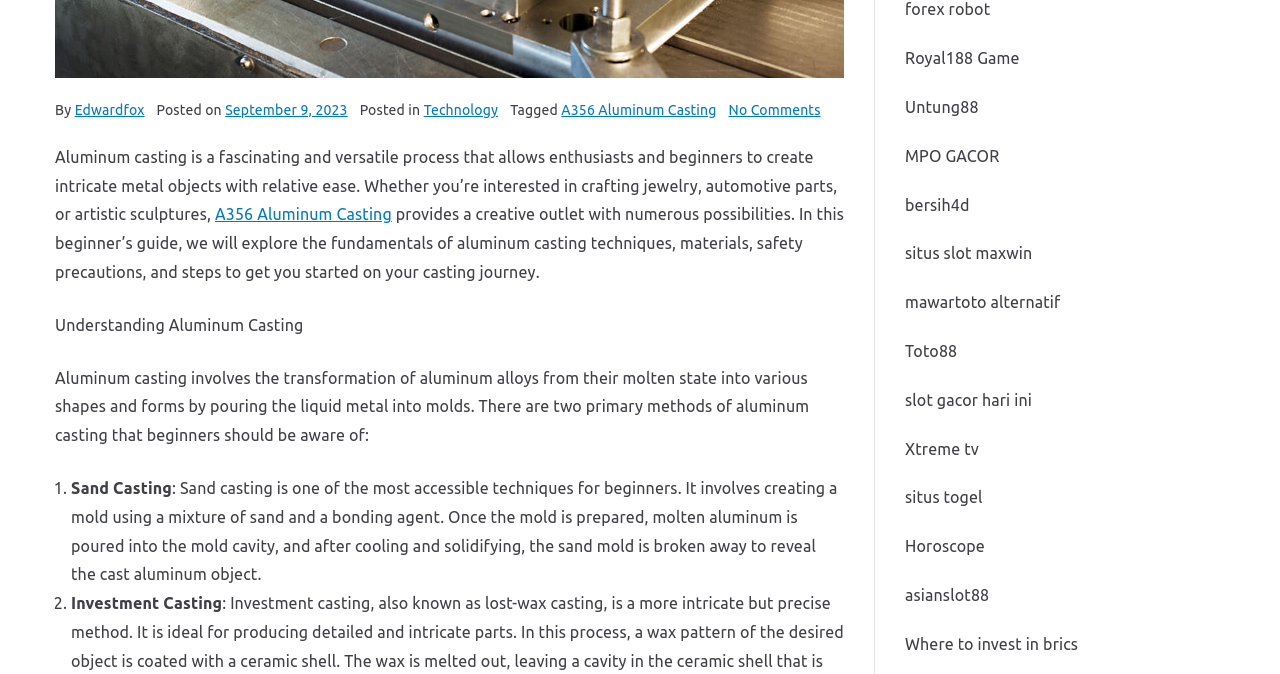Identify the bounding box coordinates for the UI element described as: "Xtreme tv".

[0.707, 0.652, 0.765, 0.679]